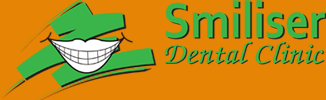What is the tone of the logo design?
Examine the screenshot and reply with a single word or phrase.

Friendly and inviting